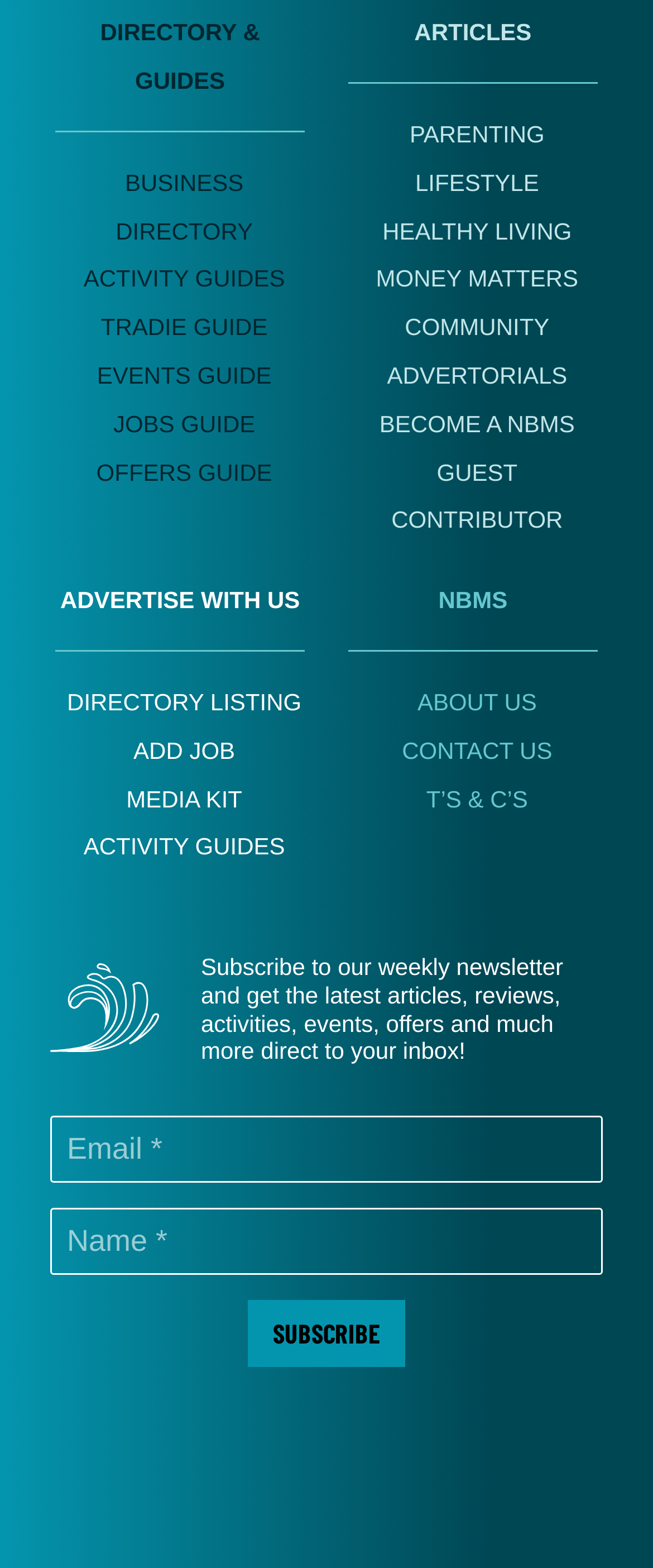Please locate the bounding box coordinates of the element's region that needs to be clicked to follow the instruction: "Visit the PARENTING articles". The bounding box coordinates should be provided as four float numbers between 0 and 1, i.e., [left, top, right, bottom].

[0.627, 0.077, 0.834, 0.094]